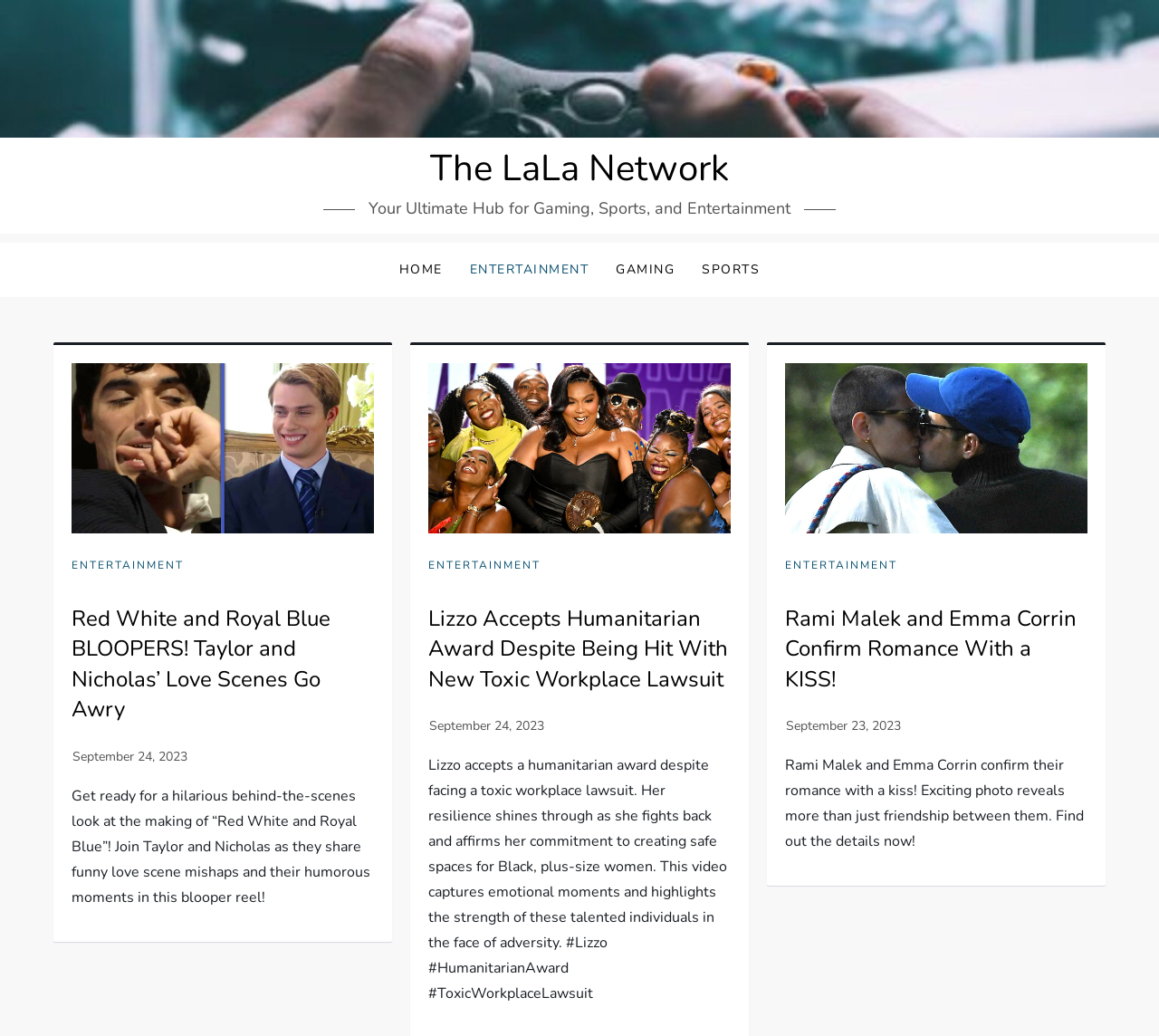Identify the bounding box coordinates of the specific part of the webpage to click to complete this instruction: "Go to ENTERTAINMENT page".

[0.394, 0.234, 0.52, 0.286]